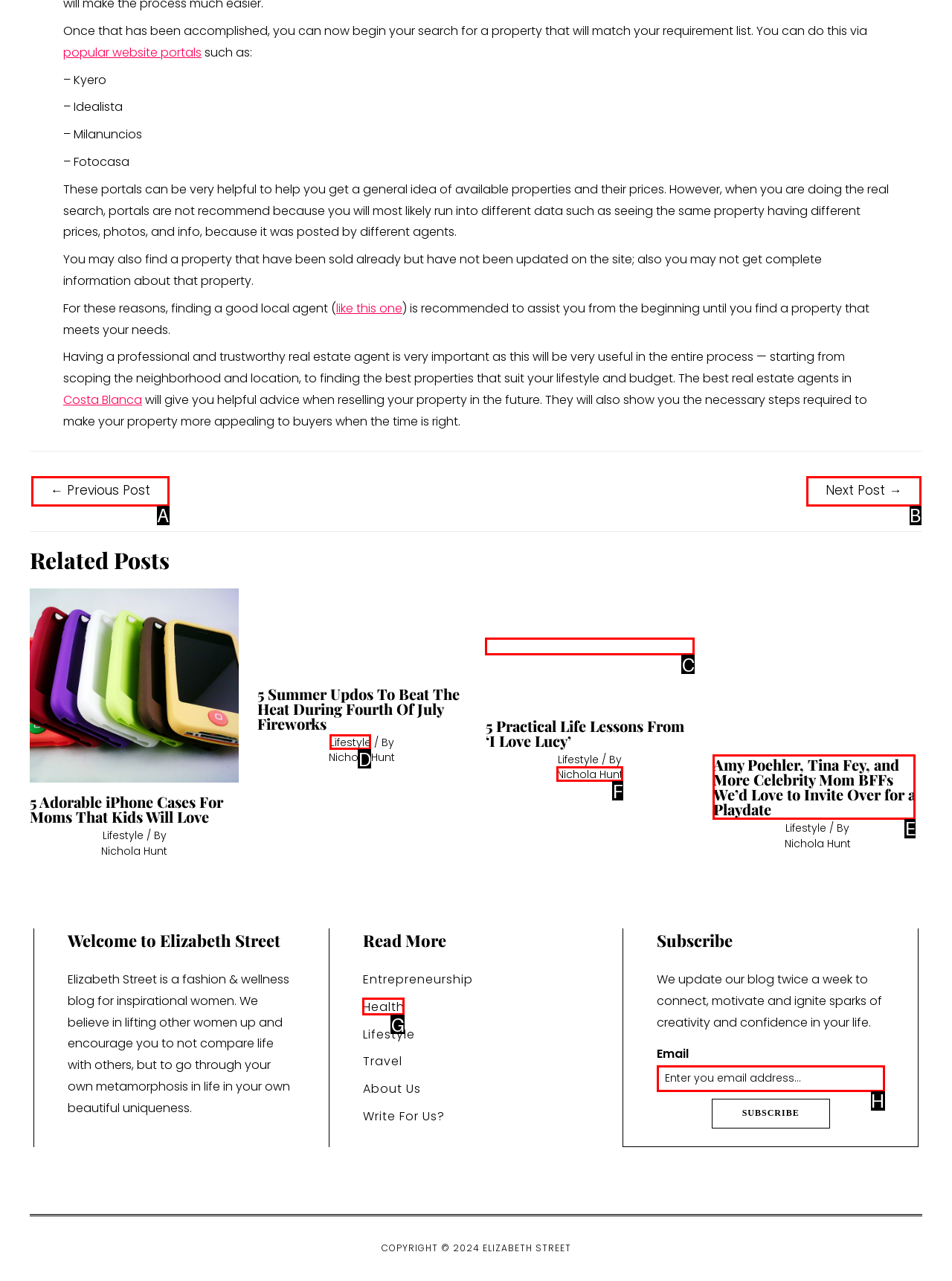Which option should be clicked to execute the task: Subscribe to the newsletter?
Reply with the letter of the chosen option.

H